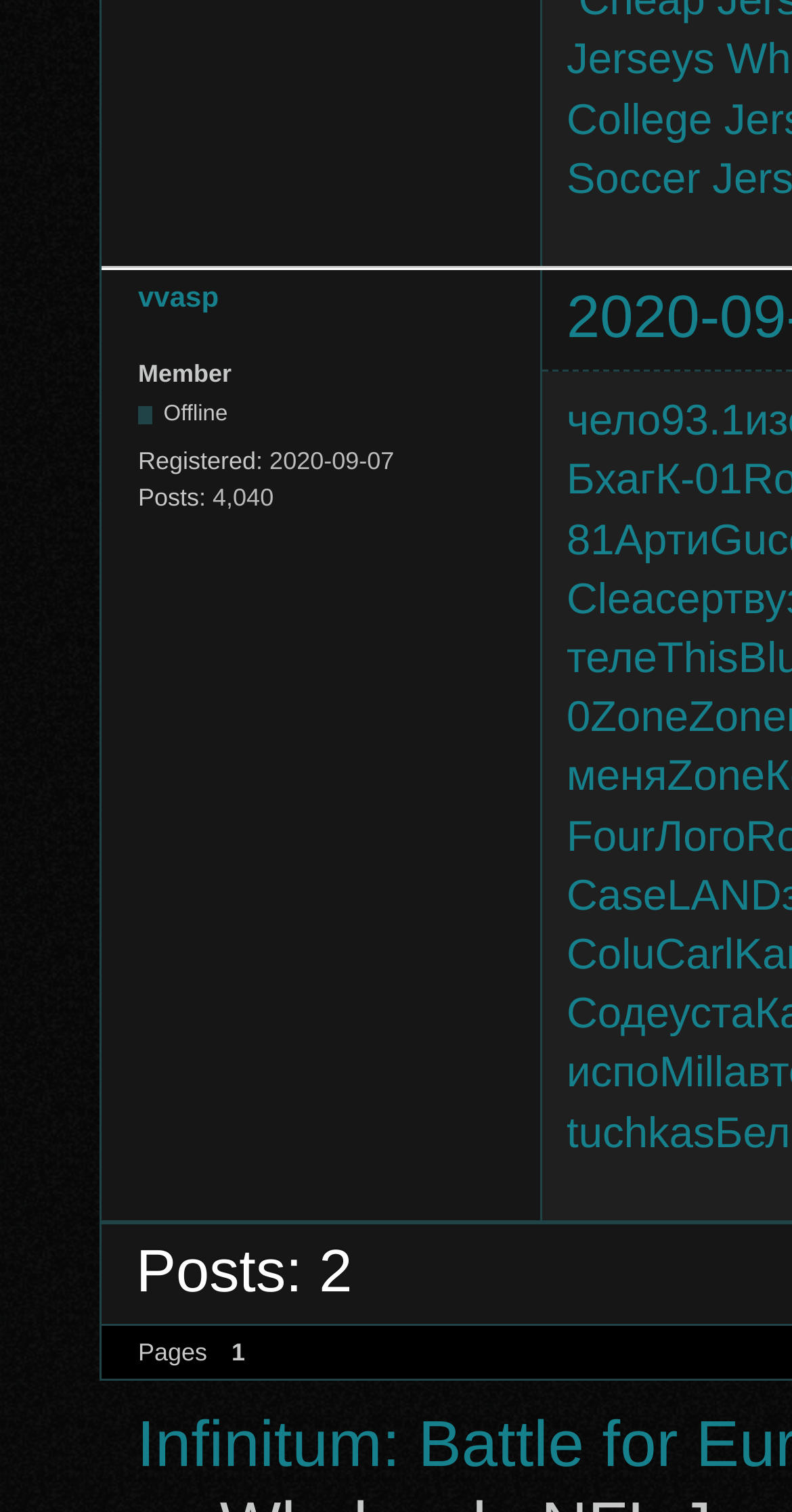Given the description of the UI element: "серт", predict the bounding box coordinates in the form of [left, top, right, bottom], with each value being a float between 0 and 1.

[0.827, 0.381, 0.938, 0.412]